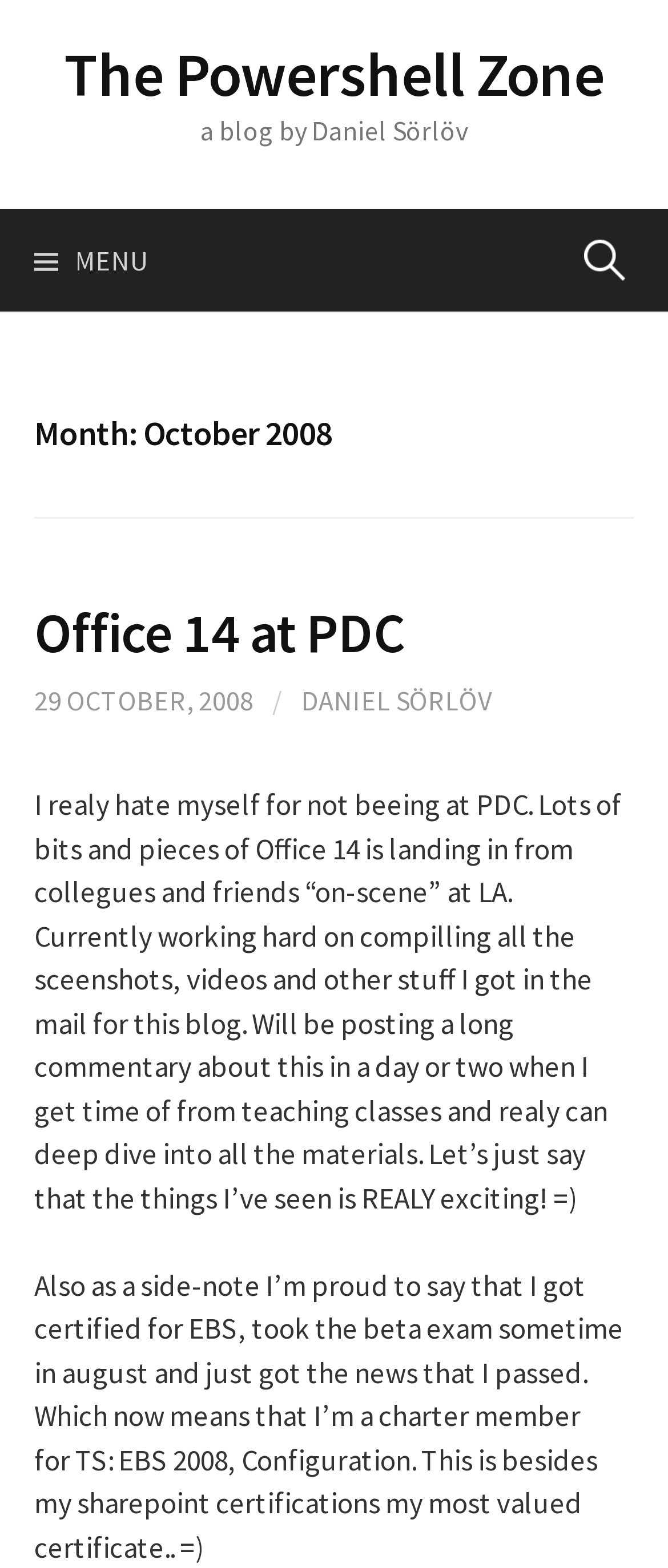What is the blogger feeling about not being at PDC?
Refer to the image and provide a one-word or short phrase answer.

hate